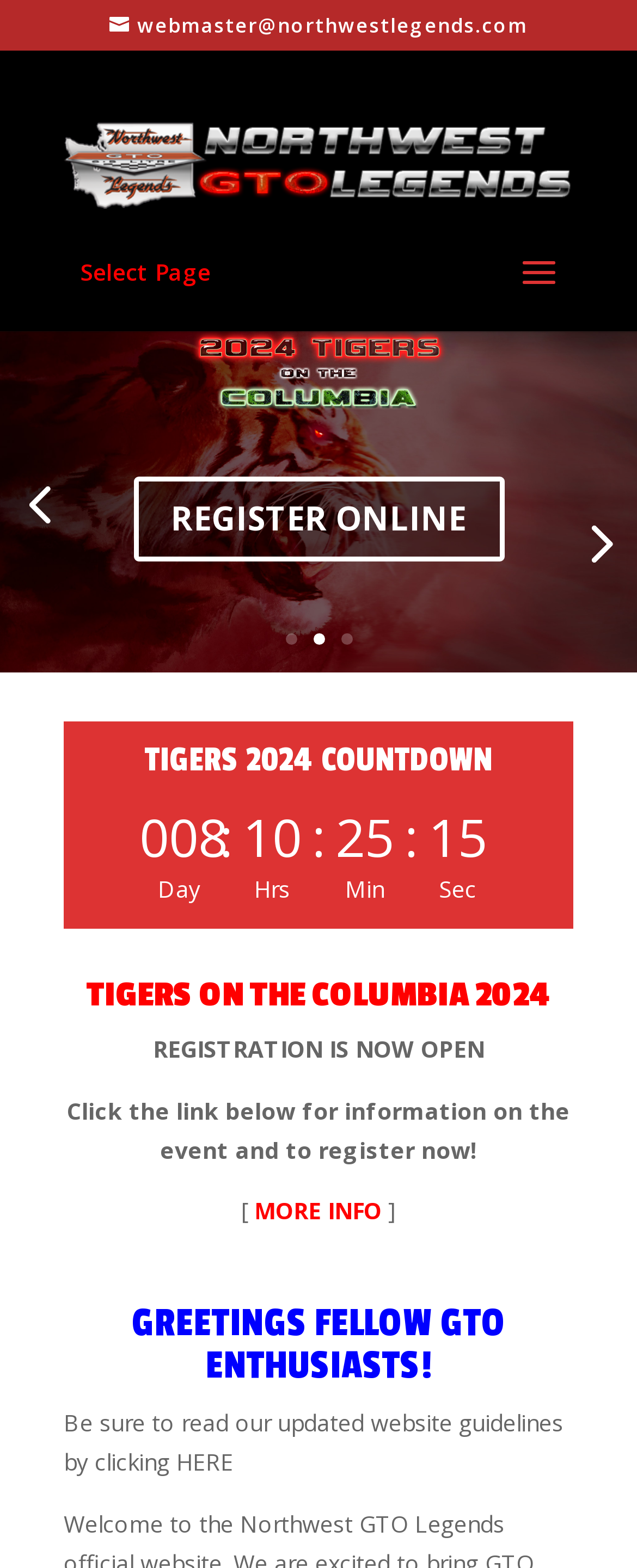Show the bounding box coordinates of the element that should be clicked to complete the task: "Register online".

[0.209, 0.304, 0.791, 0.358]